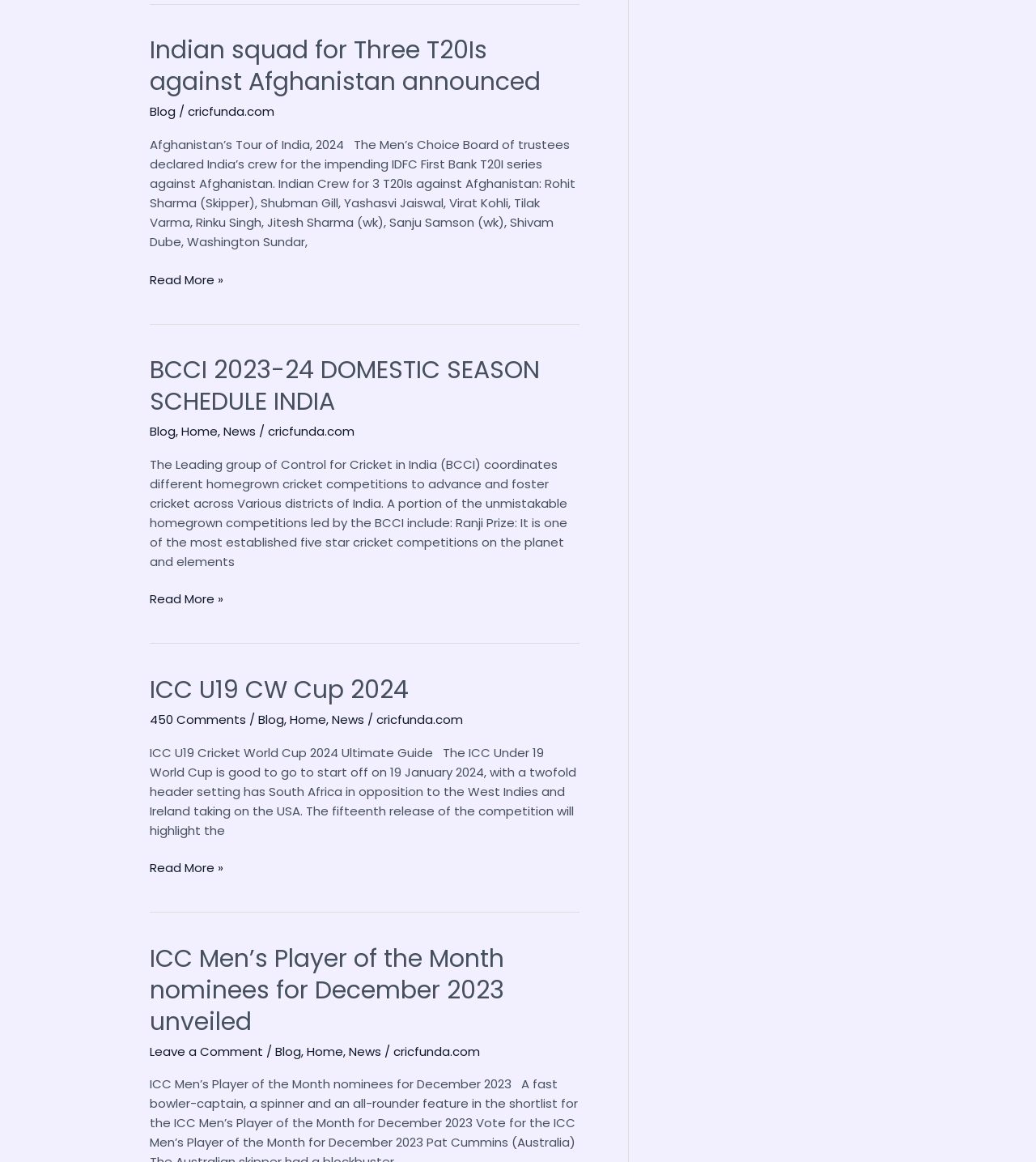Find the bounding box coordinates for the area that must be clicked to perform this action: "Visit the BCCI 2023-24 DOMESTIC SEASON SCHEDULE INDIA page".

[0.145, 0.304, 0.521, 0.36]